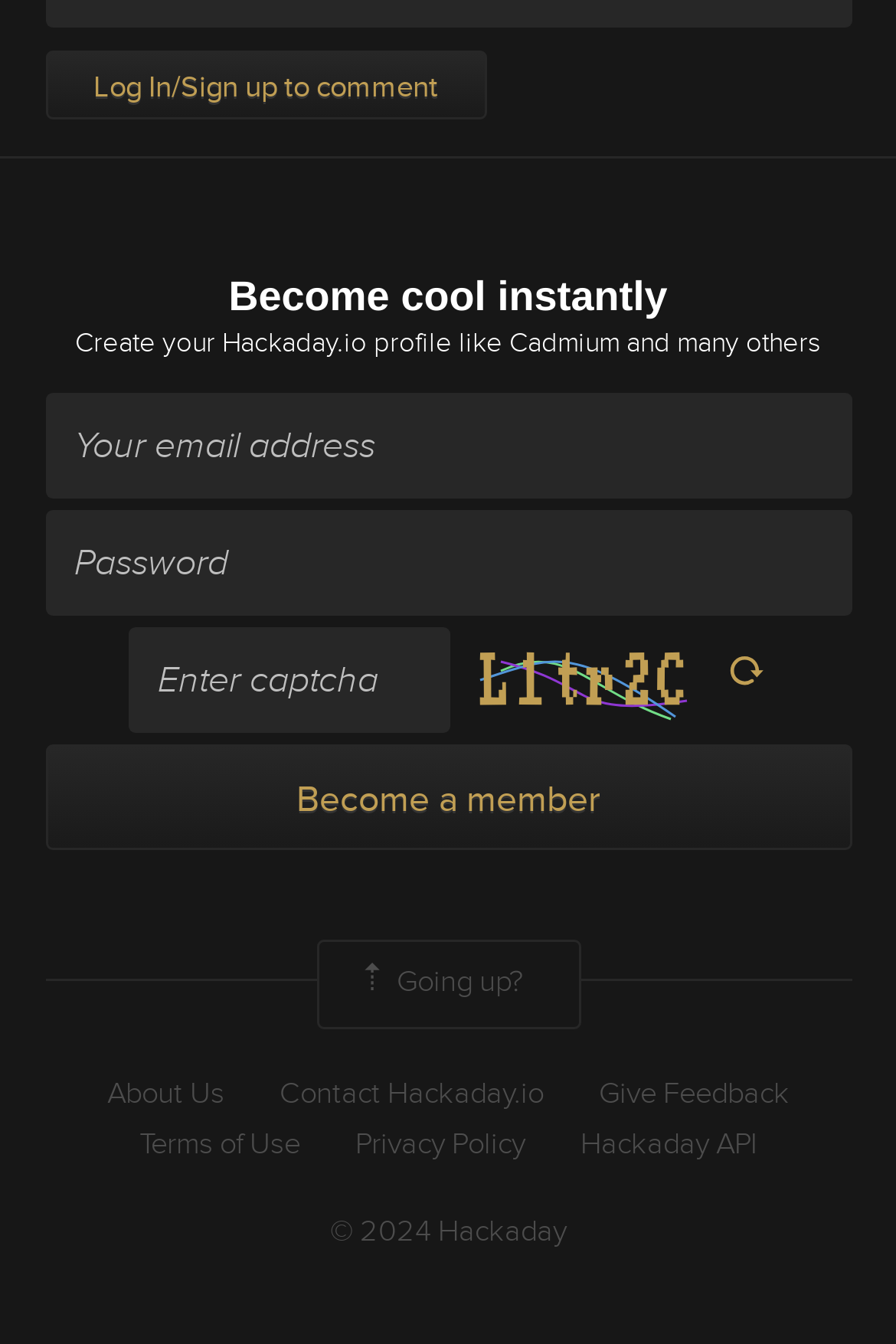Determine the bounding box coordinates for the UI element described. Format the coordinates as (top-left x, top-left y, bottom-right x, bottom-right y) and ensure all values are between 0 and 1. Element description: Classified Ads

None